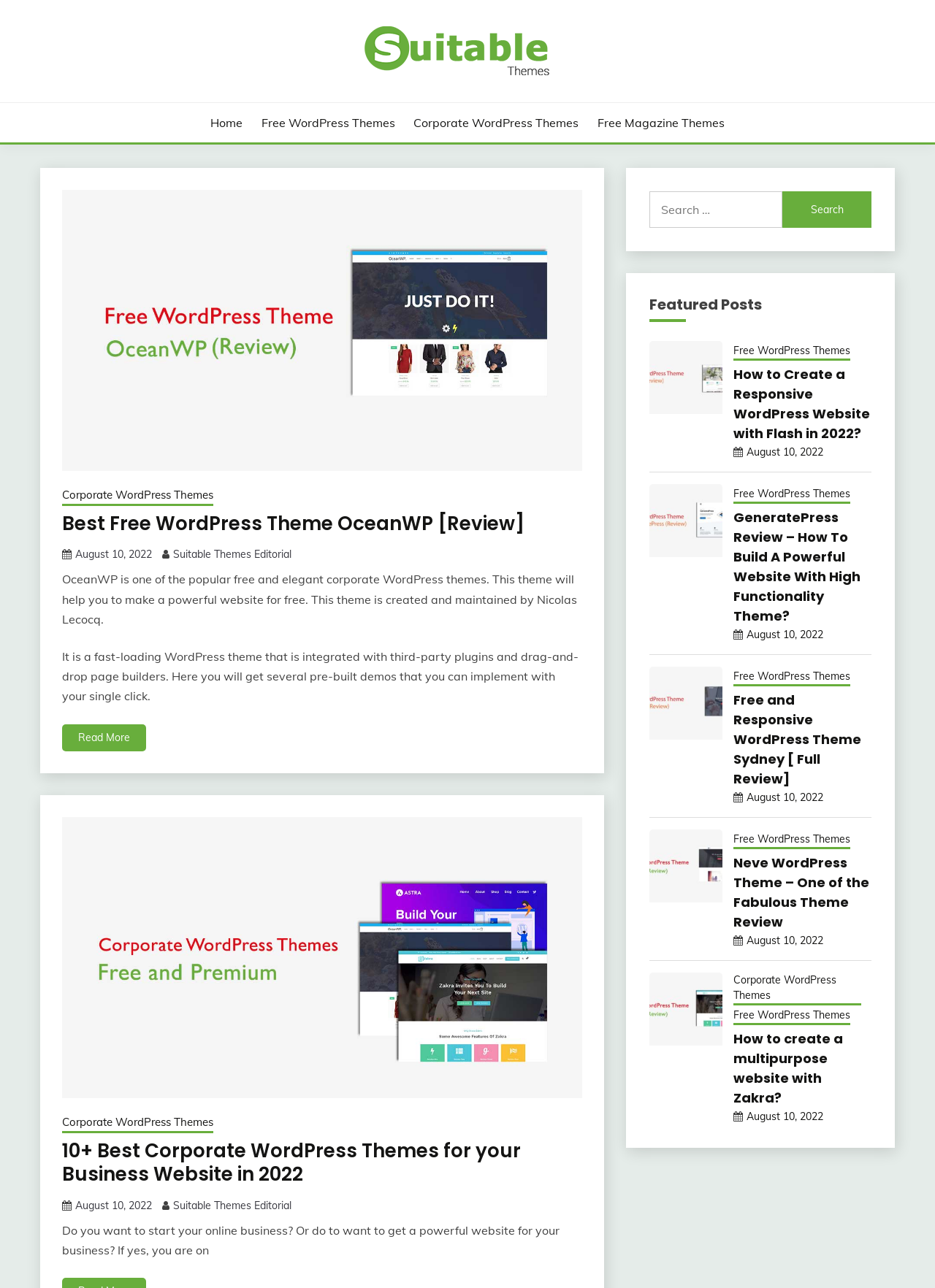Bounding box coordinates are specified in the format (top-left x, top-left y, bottom-right x, bottom-right y). All values are floating point numbers bounded between 0 and 1. Please provide the bounding box coordinate of the region this sentence describes: Suitable Themes

[0.043, 0.063, 0.296, 0.093]